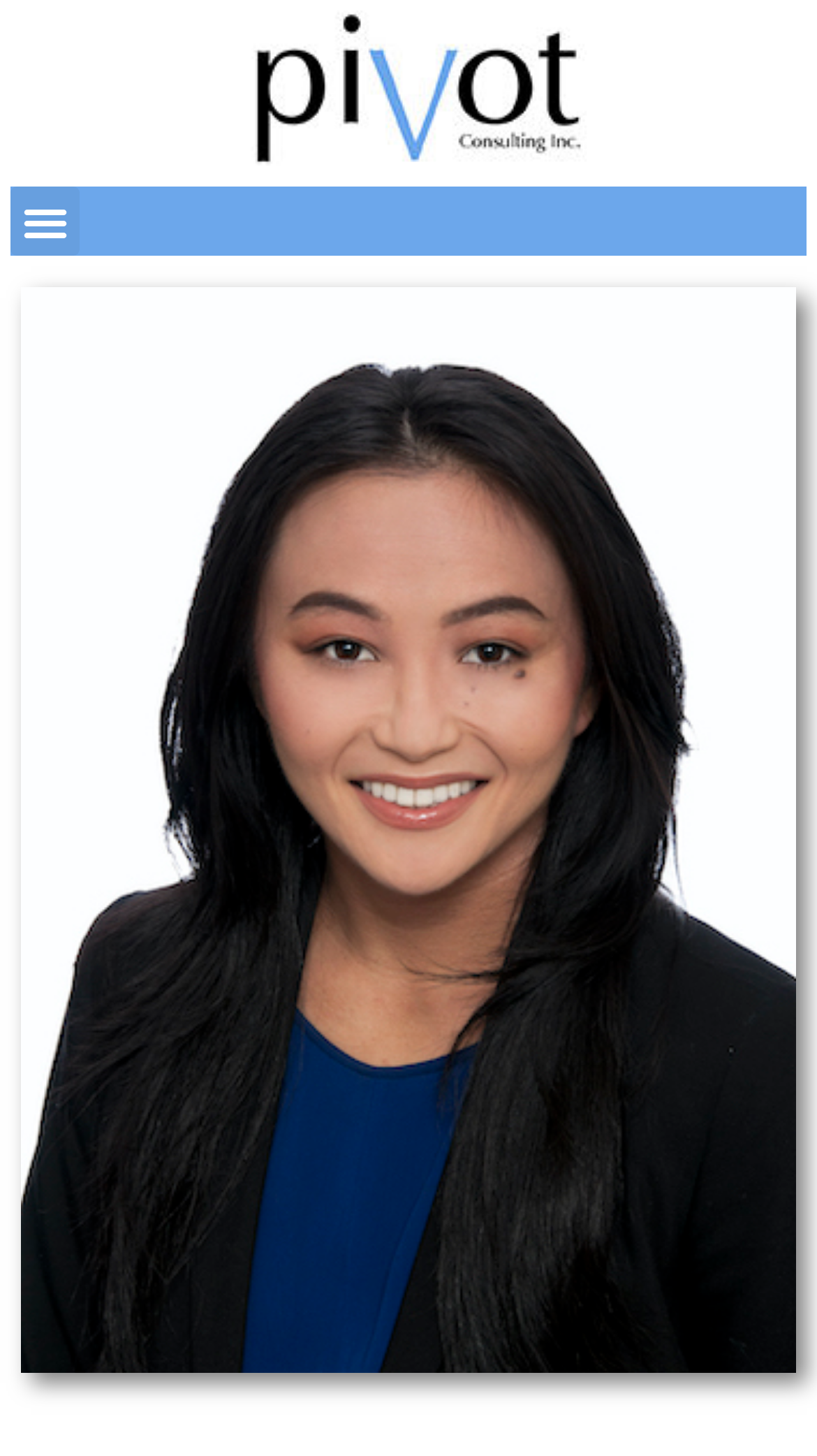Given the element description Menu, identify the bounding box coordinates for the UI element on the webpage screenshot. The format should be (top-left x, top-left y, bottom-right x, bottom-right y), with values between 0 and 1.

[0.013, 0.128, 0.097, 0.176]